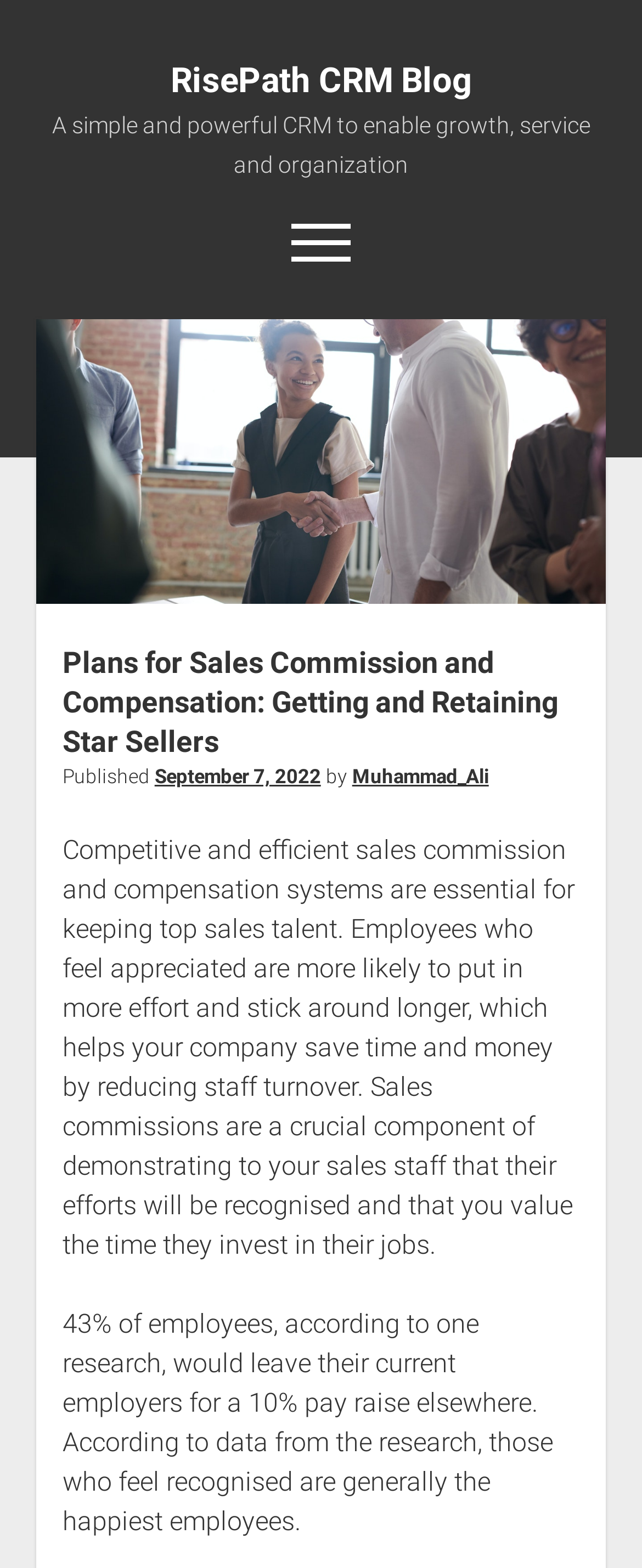Please specify the bounding box coordinates of the element that should be clicked to execute the given instruction: 'Click the menu button'. Ensure the coordinates are four float numbers between 0 and 1, expressed as [left, top, right, bottom].

None